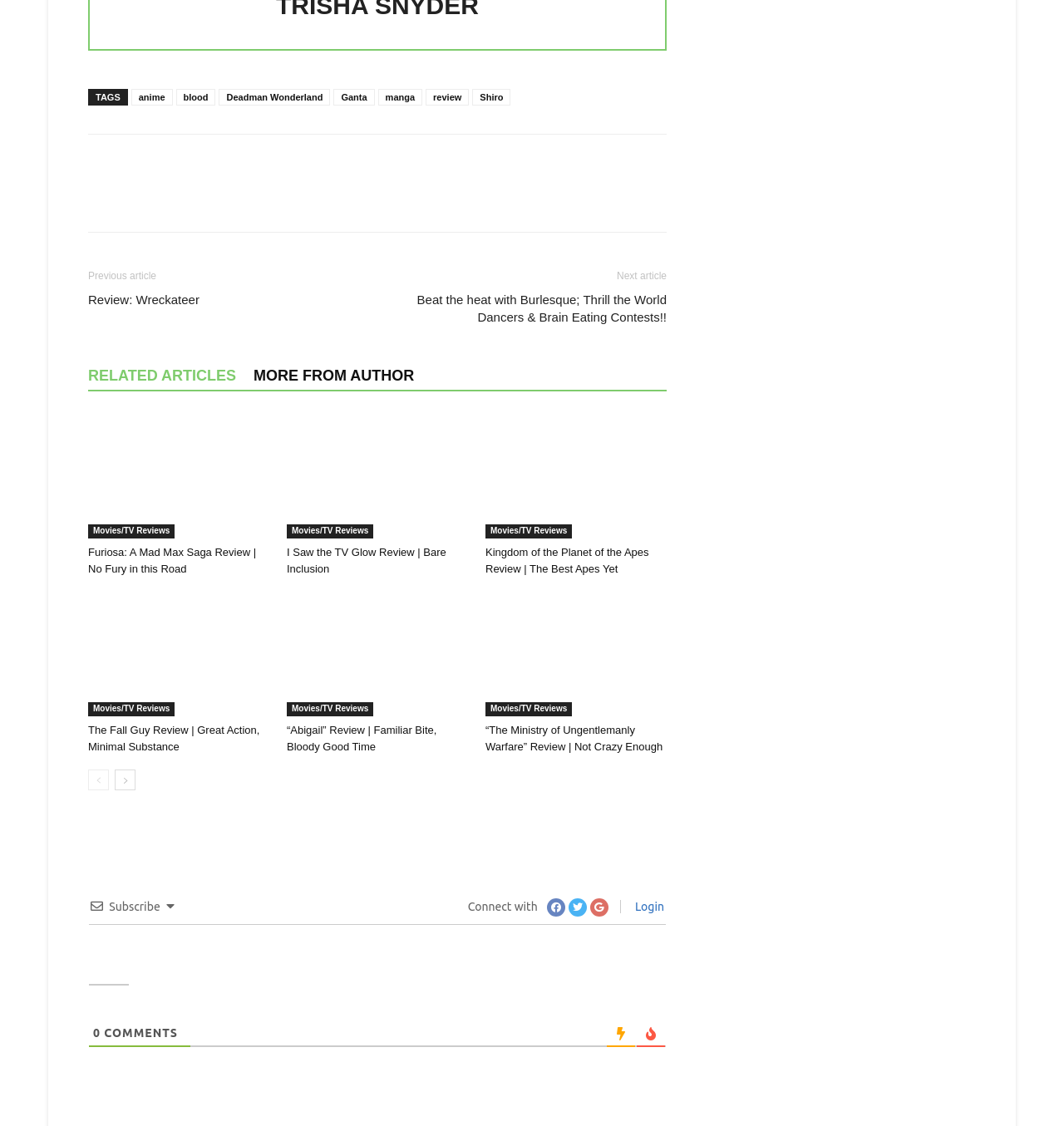Ascertain the bounding box coordinates for the UI element detailed here: "Blog". The coordinates should be provided as [left, top, right, bottom] with each value being a float between 0 and 1.

None